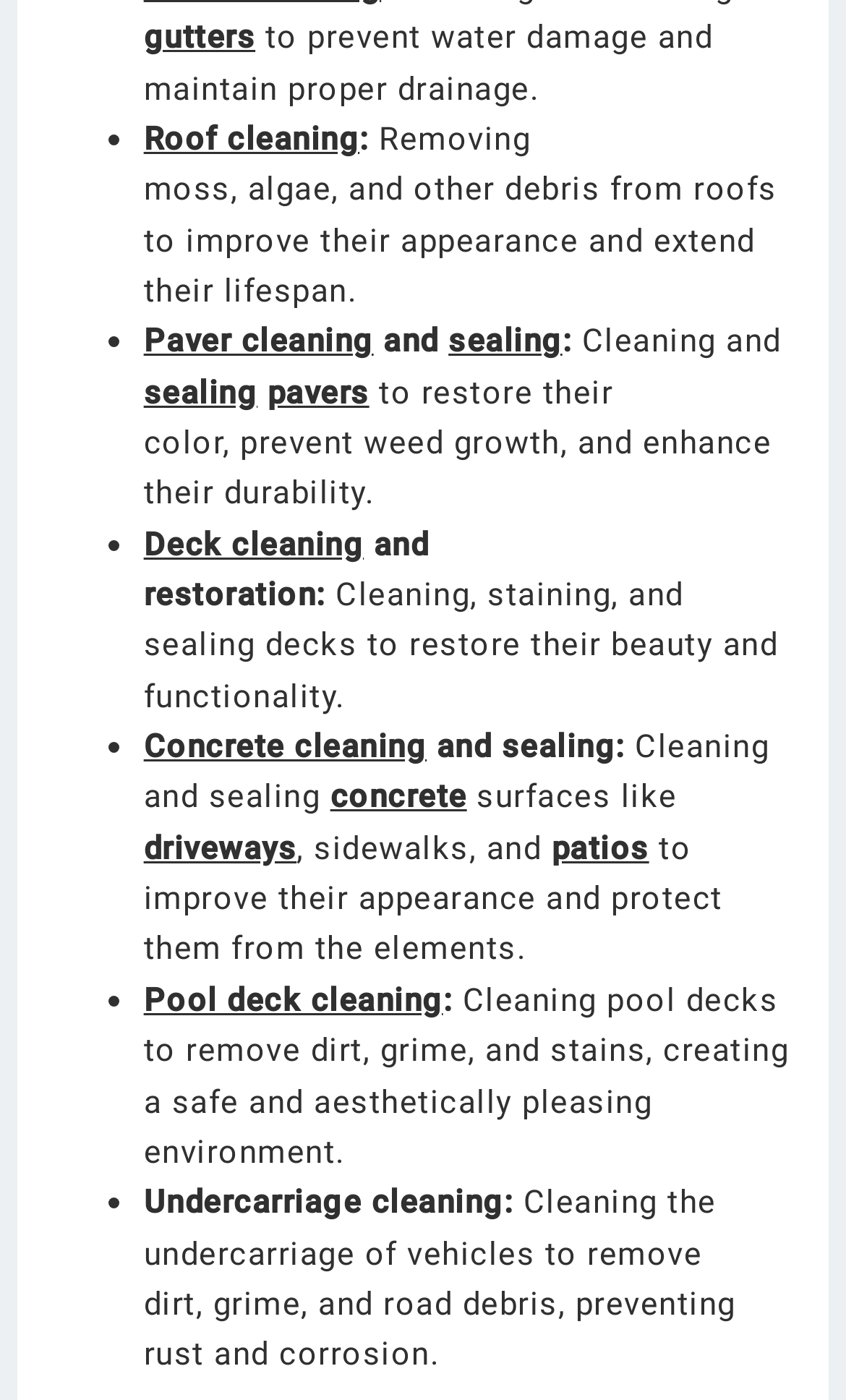Refer to the element description aria-label="Search" value="" and identify the corresponding bounding box in the screenshot. Format the coordinates as (top-left x, top-left y, bottom-right x, bottom-right y) with values in the range of 0 to 1.

None